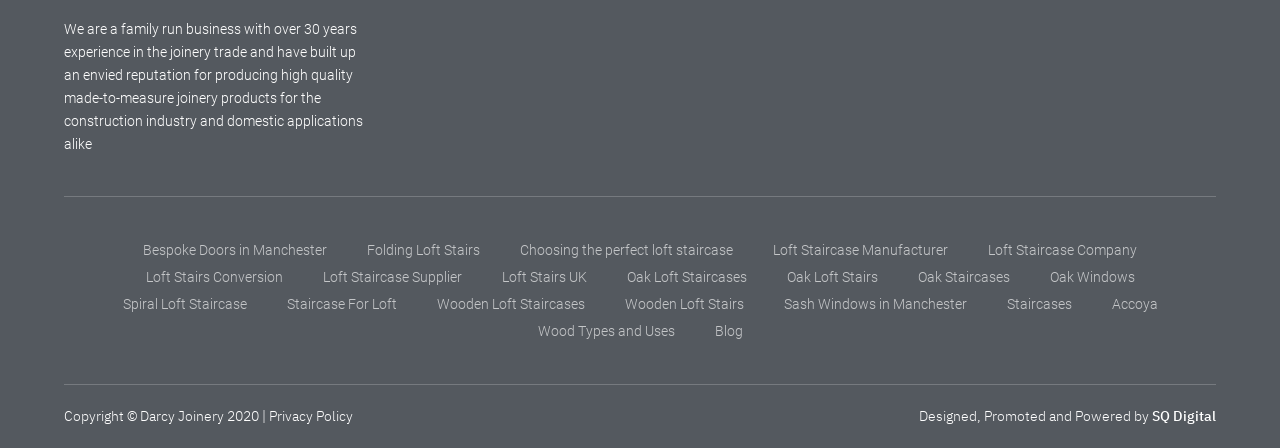Who designed this website?
Provide a short answer using one word or a brief phrase based on the image.

SQ Digital